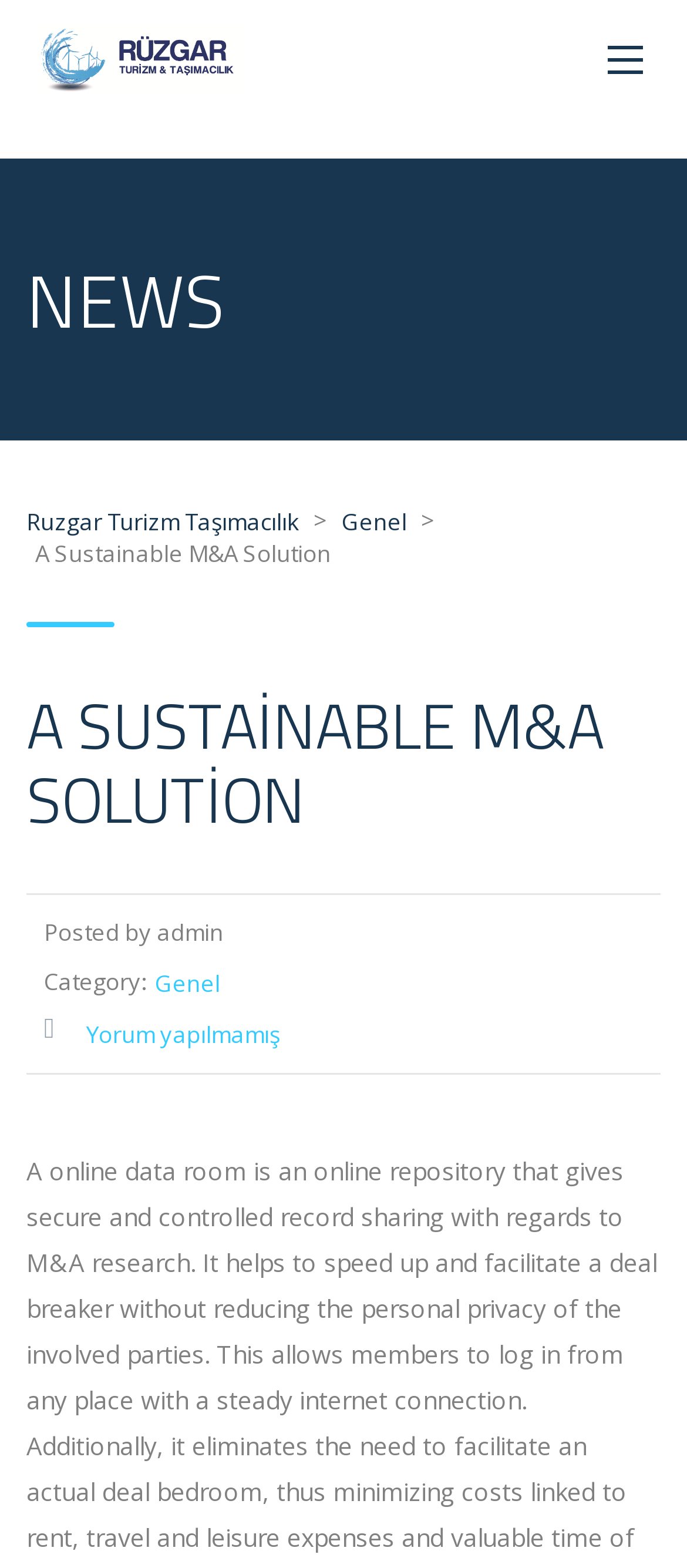What is the company name?
Please provide a comprehensive answer based on the details in the screenshot.

The company name can be found in the top-left corner of the webpage, where it is written as a link and also has an associated image.